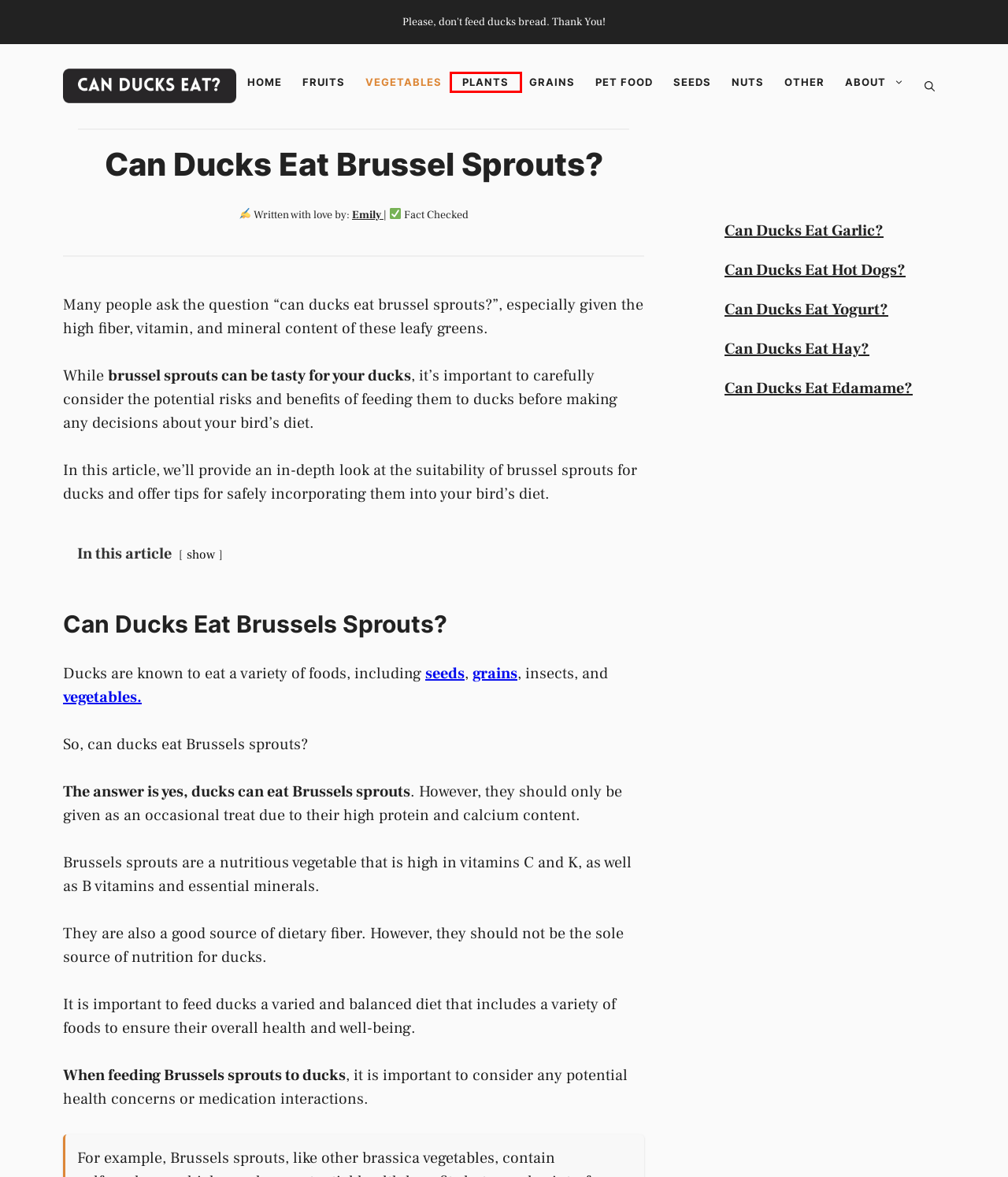You have a screenshot of a webpage with an element surrounded by a red bounding box. Choose the webpage description that best describes the new page after clicking the element inside the red bounding box. Here are the candidates:
A. Seeds Archives - Can Ducks Eat
B. Plants Archives - Can Ducks Eat
C. Can Ducks Eat Garlic?
D. About Emily - Can Ducks Eat
E. Can Ducks Eat Yogurt?
F. Pet Food Archives - Can Ducks Eat
G. Can Ducks Eat - Find out which treats are safe for ducks!
H. Can Ducks Eat Edamame?

B